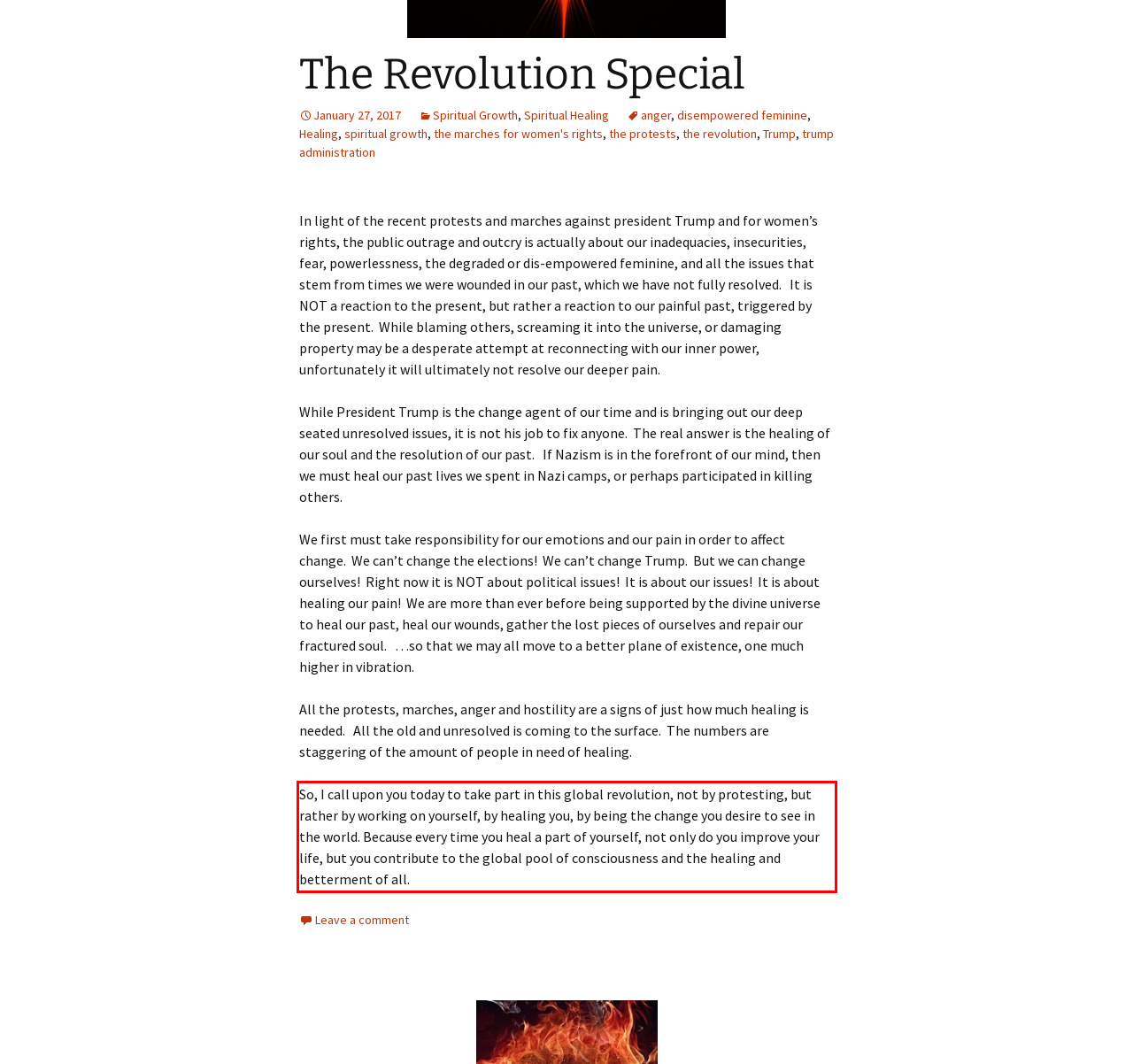Look at the provided screenshot of the webpage and perform OCR on the text within the red bounding box.

So, I call upon you today to take part in this global revolution, not by protesting, but rather by working on yourself, by healing you, by being the change you desire to see in the world. Because every time you heal a part of yourself, not only do you improve your life, but you contribute to the global pool of consciousness and the healing and betterment of all.